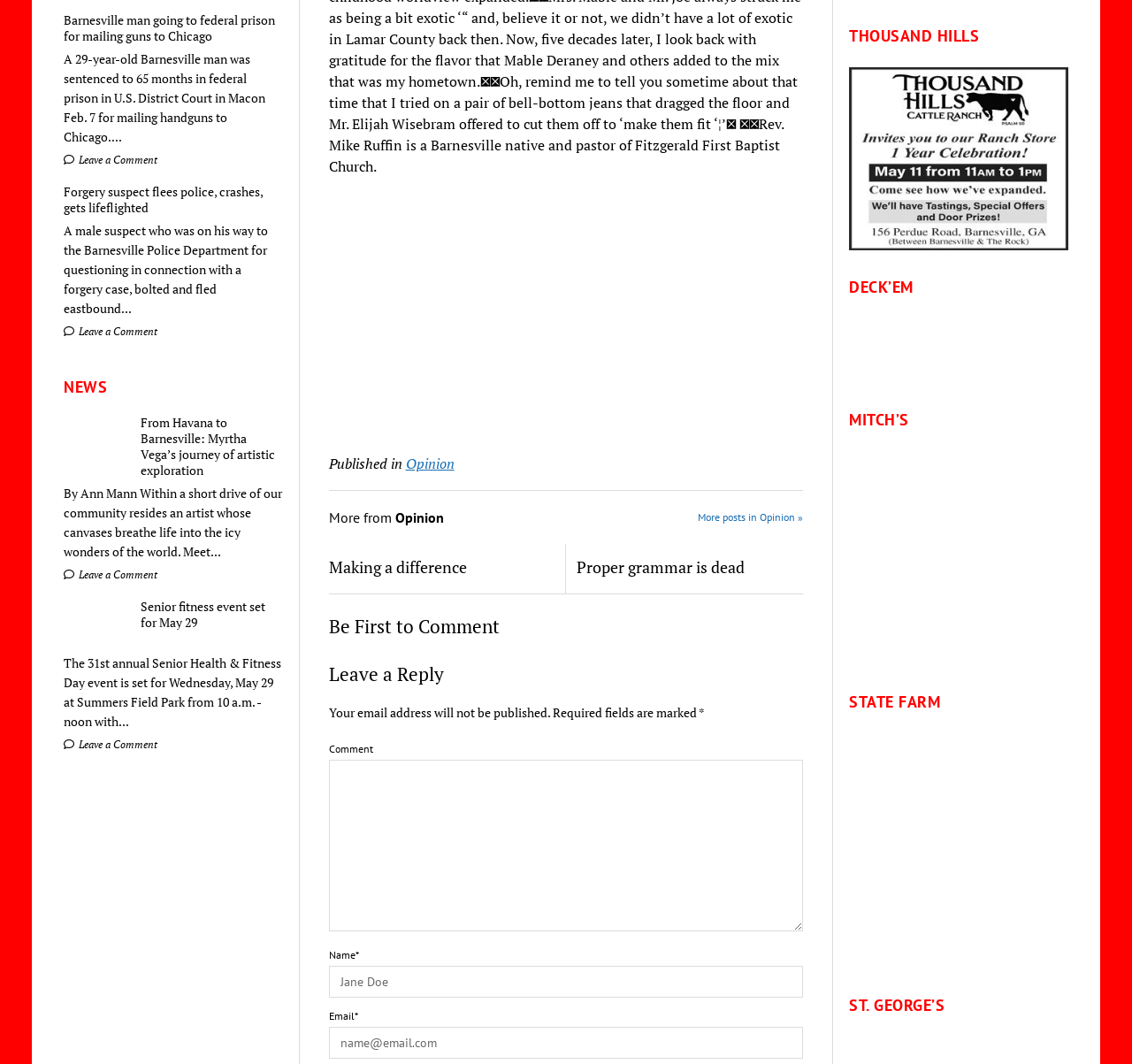How many comment icons are on this page?
Carefully analyze the image and provide a thorough answer to the question.

I counted the number of comment icons on the page, which are associated with the links 'Leave a Comment'. There are 4 comment icons in total.